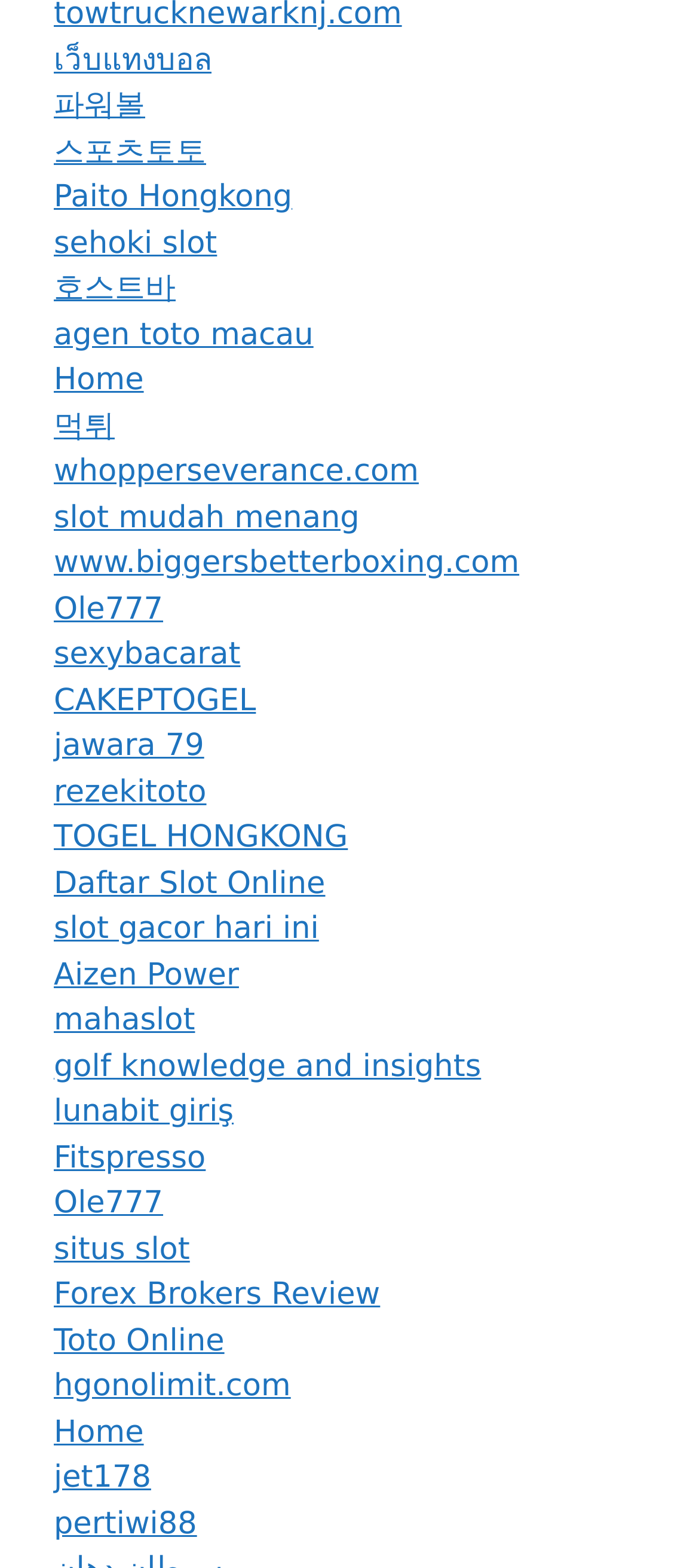Pinpoint the bounding box coordinates of the element that must be clicked to accomplish the following instruction: "Check Paito Hongkong results". The coordinates should be in the format of four float numbers between 0 and 1, i.e., [left, top, right, bottom].

[0.077, 0.114, 0.418, 0.137]